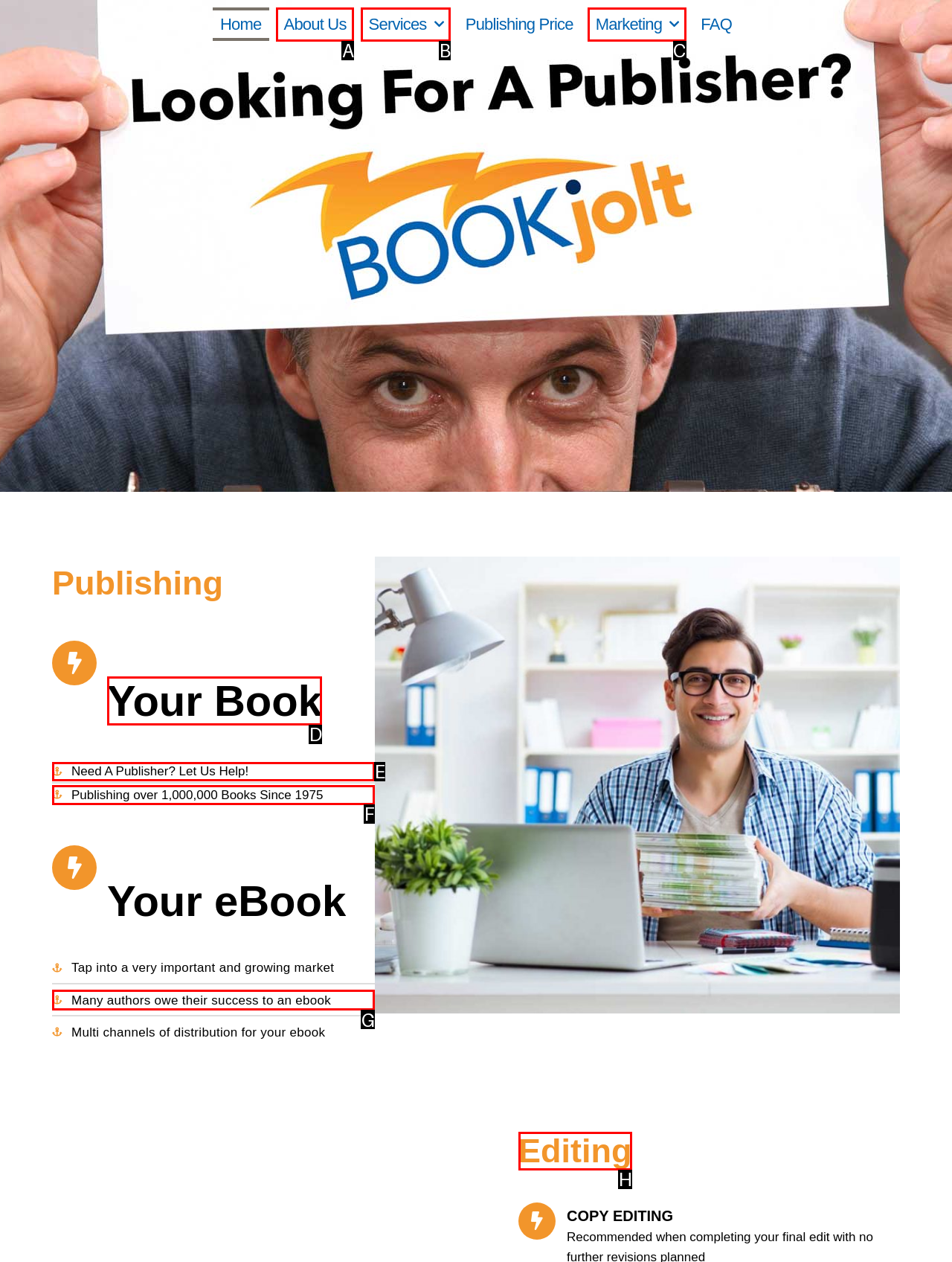Identify the letter of the option that should be selected to accomplish the following task: Get information on Editing services. Provide the letter directly.

H